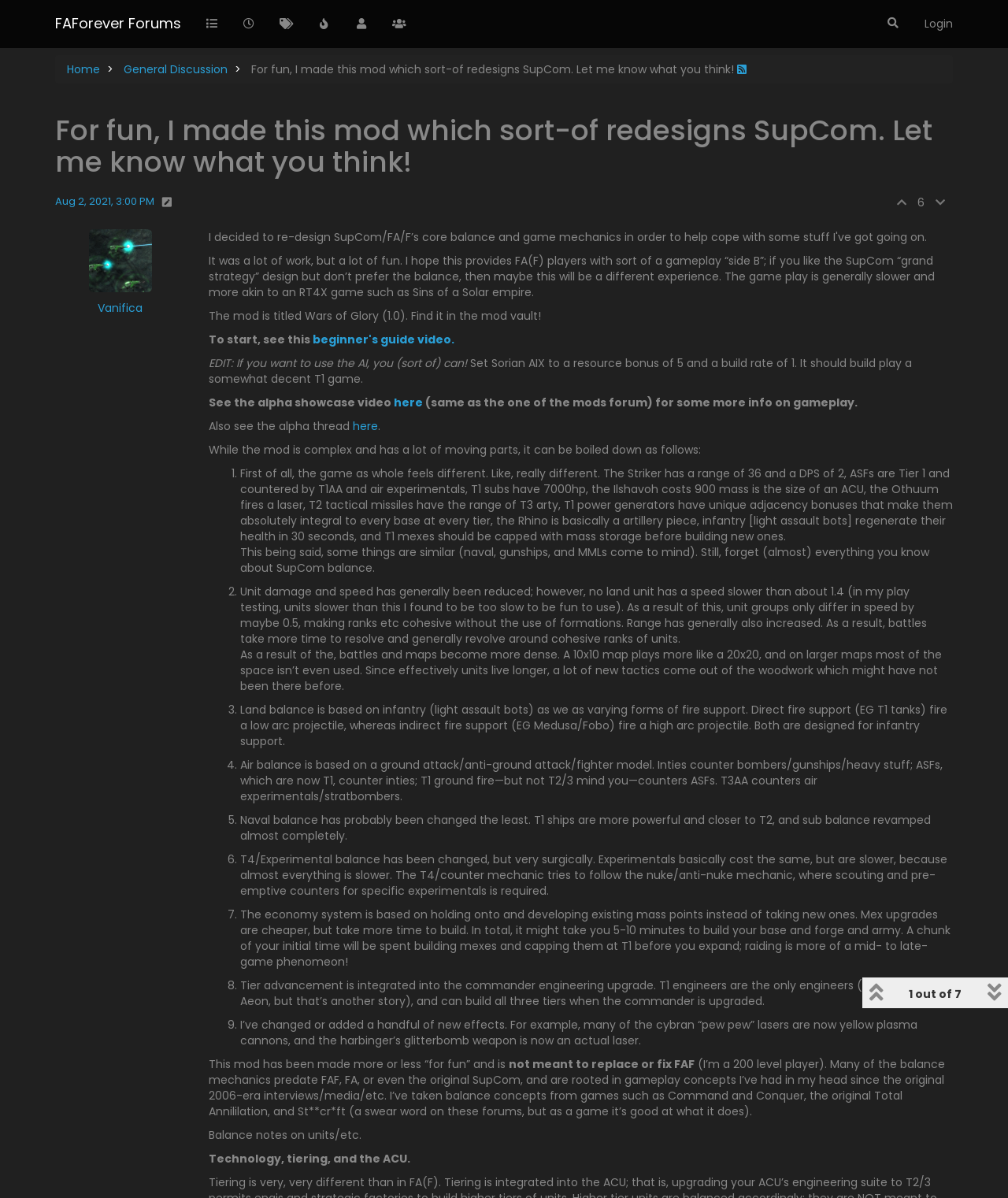Determine the bounding box for the described HTML element: "Login". Ensure the coordinates are four float numbers between 0 and 1 in the format [left, top, right, bottom].

[0.909, 0.0, 0.953, 0.039]